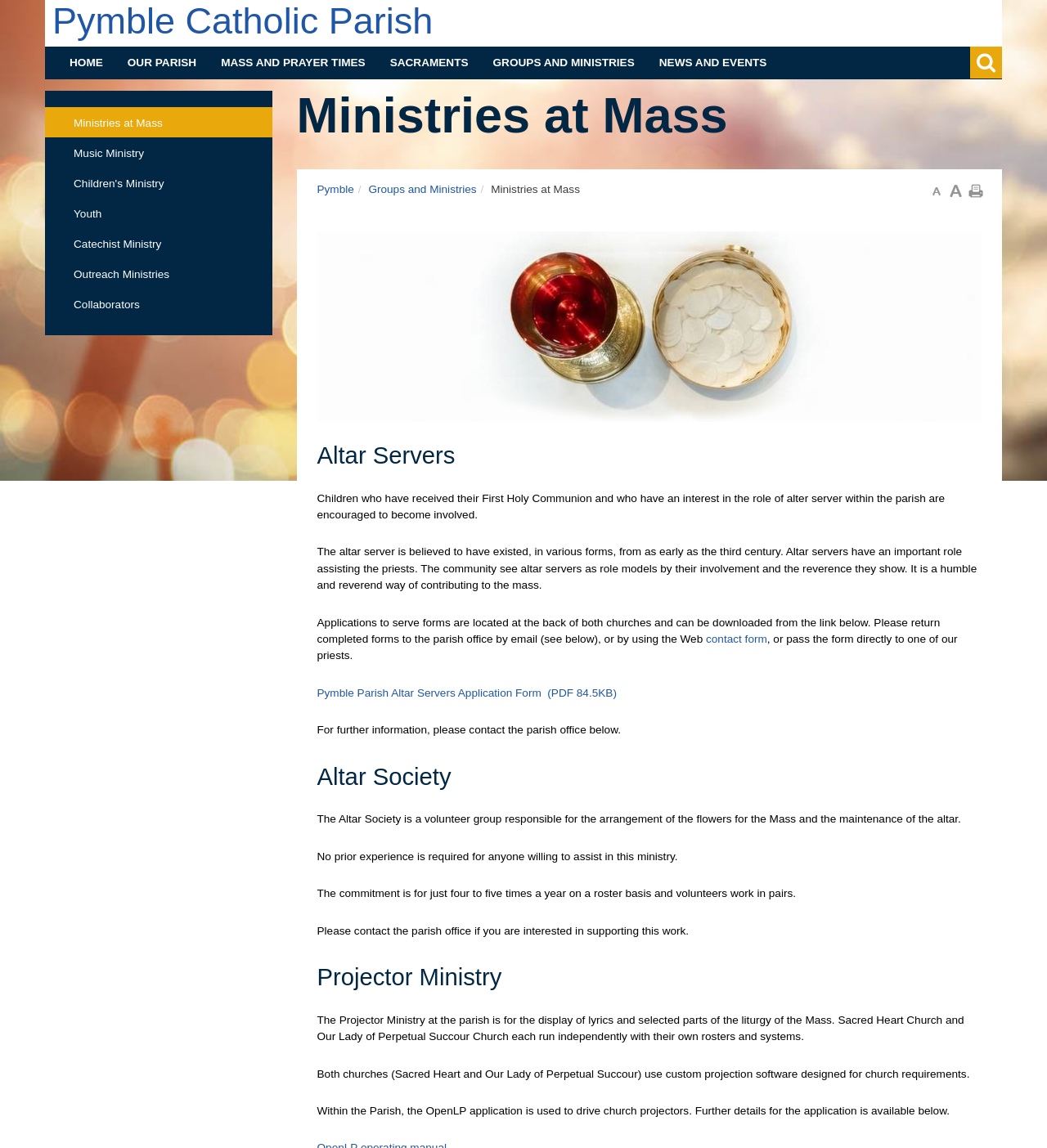Determine the coordinates of the bounding box for the clickable area needed to execute this instruction: "Click the 'Ministries at Mass' link".

[0.043, 0.093, 0.26, 0.12]